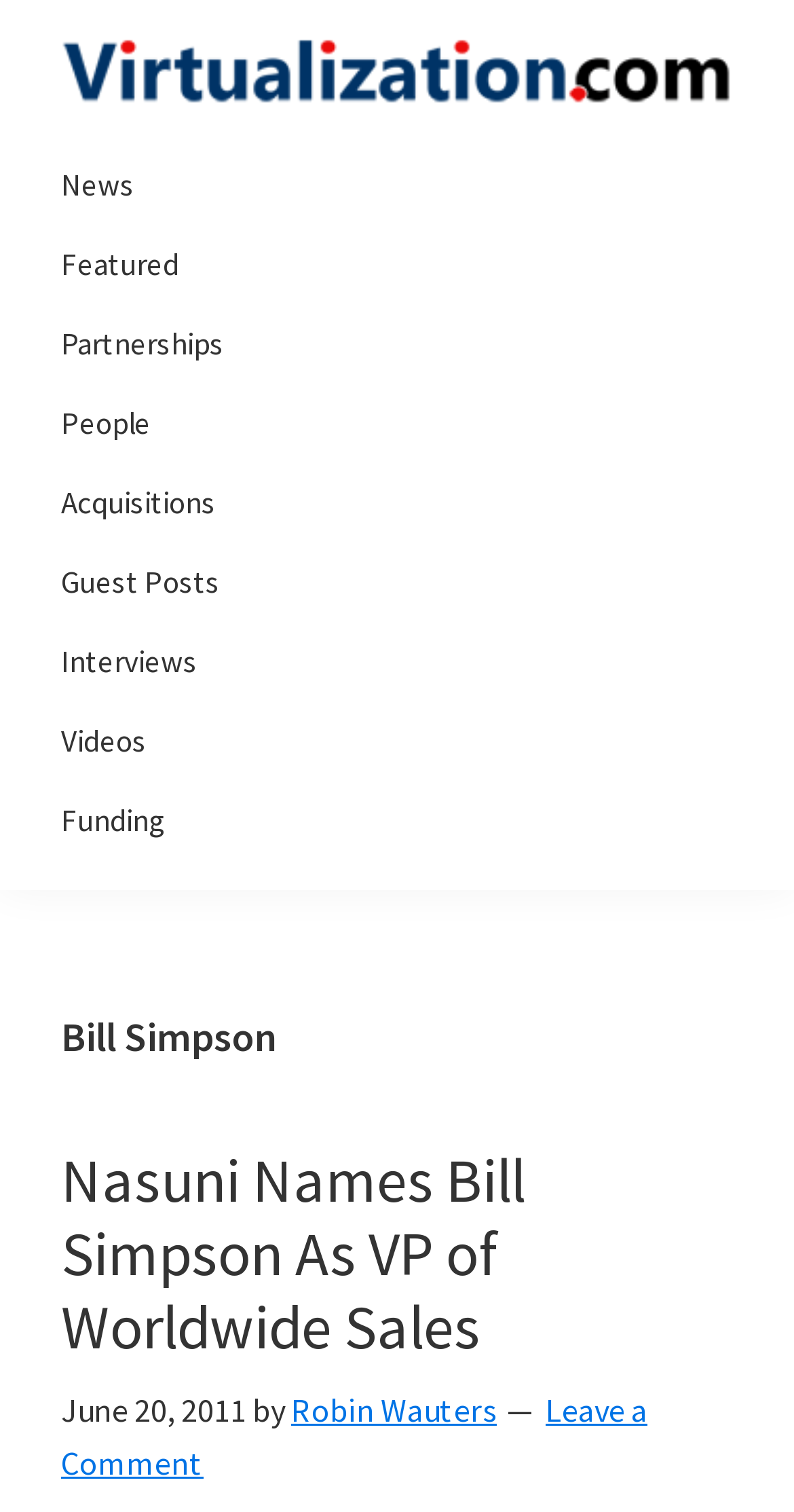What is the date of the article?
Using the image as a reference, give a one-word or short phrase answer.

June 20, 2011